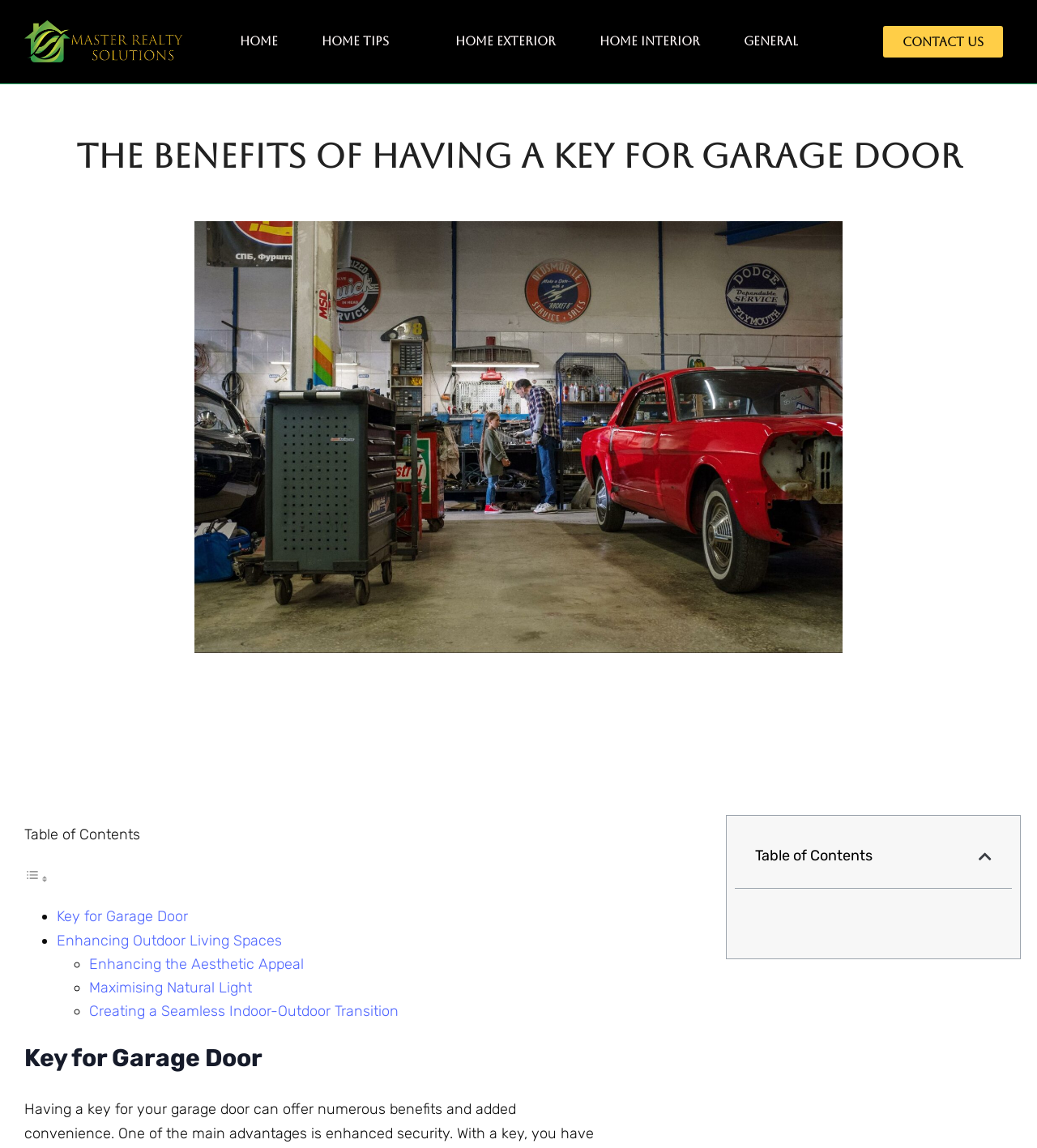Construct a thorough caption encompassing all aspects of the webpage.

This webpage is about the benefits of having a key for a garage door. At the top, there is a navigation menu with links to "Home", "Home Tips", "Home Exterior", "Home Interior", "General", and "Contact Us". Below the navigation menu, there is a large heading that reads "The Benefits of Having a Key for Garage Door". 

To the right of the heading, there is an image of a key for a garage door, taking up most of the width of the page. Below the image, there is a "Table of Contents" section with a toggle button. The table of contents lists four points: "Key for Garage Door", "Enhancing Outdoor Living Spaces", "Enhancing the Aesthetic Appeal", and "Maximising Natural Light" and "Creating a Seamless Indoor-Outdoor Transition". 

Each point in the table of contents is a link, and they are marked with different types of list markers (• and ◦). The links are arranged in a vertical list, with the list markers aligned to the left. 

At the bottom of the page, there are two headings: "Key for Garage Door" and "Table of Contents". The "Table of Contents" heading is located near the right edge of the page, and it has a "Close table of contents" button next to it.